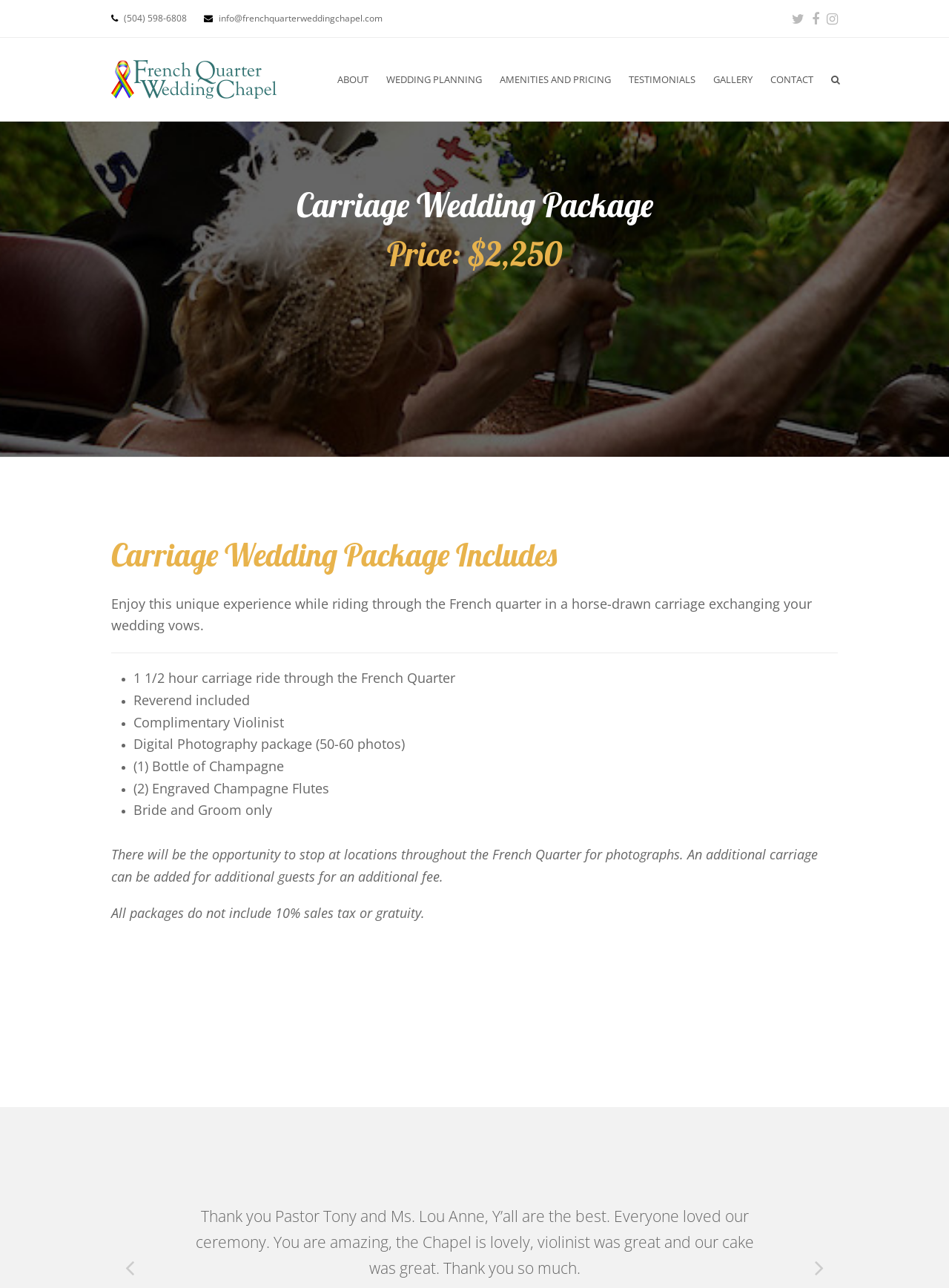Provide the bounding box coordinates of the HTML element described by the text: "Read more→".

[0.668, 0.976, 0.77, 0.992]